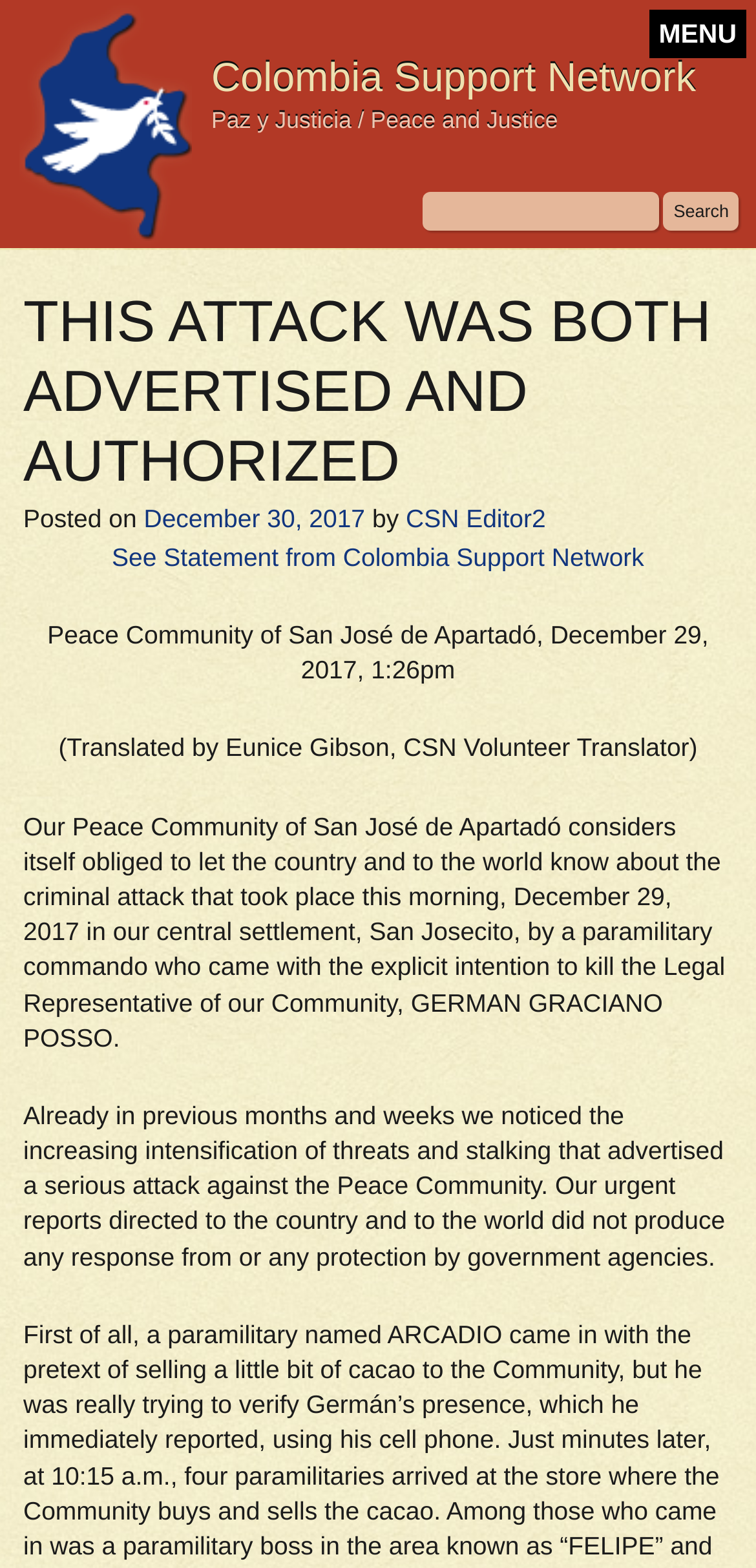What is the name of the Legal Representative of the Peace Community?
Using the visual information, reply with a single word or short phrase.

GERMAN GRACIANO POSSO